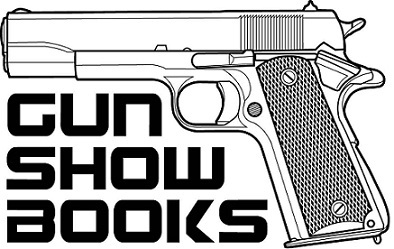With reference to the screenshot, provide a detailed response to the question below:
What is the purpose of Gun Show Books?

The caption states that Gun Show Books is a resource dedicated to firearms literature and related topics, appealing to enthusiasts and collectors alike, which suggests that the purpose of Gun Show Books is to provide information and resources to people who are interested in firearms and collecting them.